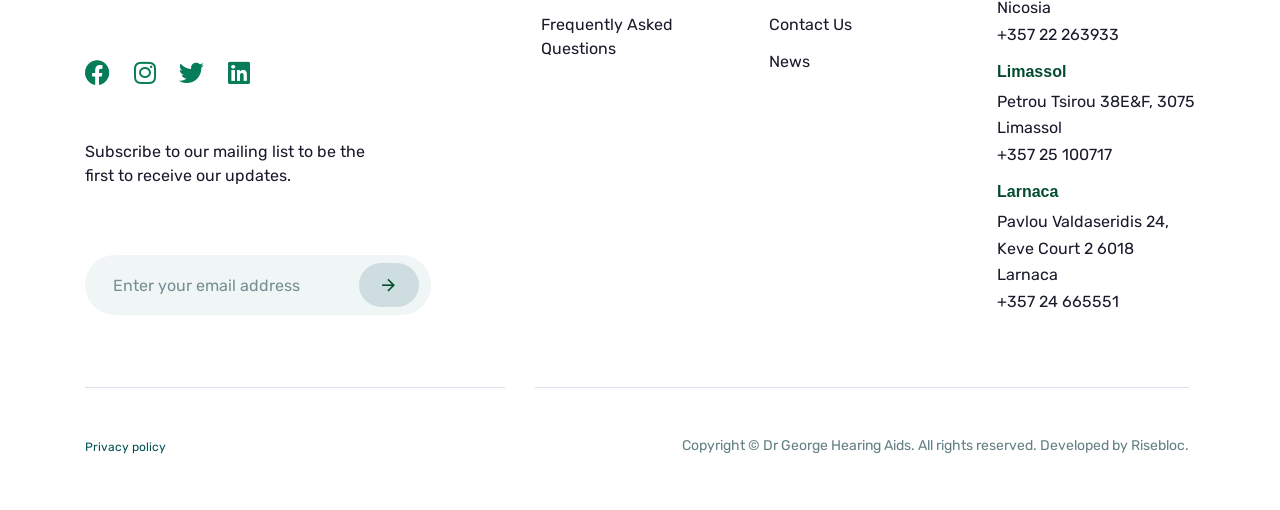Using the provided element description: "Privacy policy", identify the bounding box coordinates. The coordinates should be four floats between 0 and 1 in the order [left, top, right, bottom].

[0.066, 0.851, 0.13, 0.903]